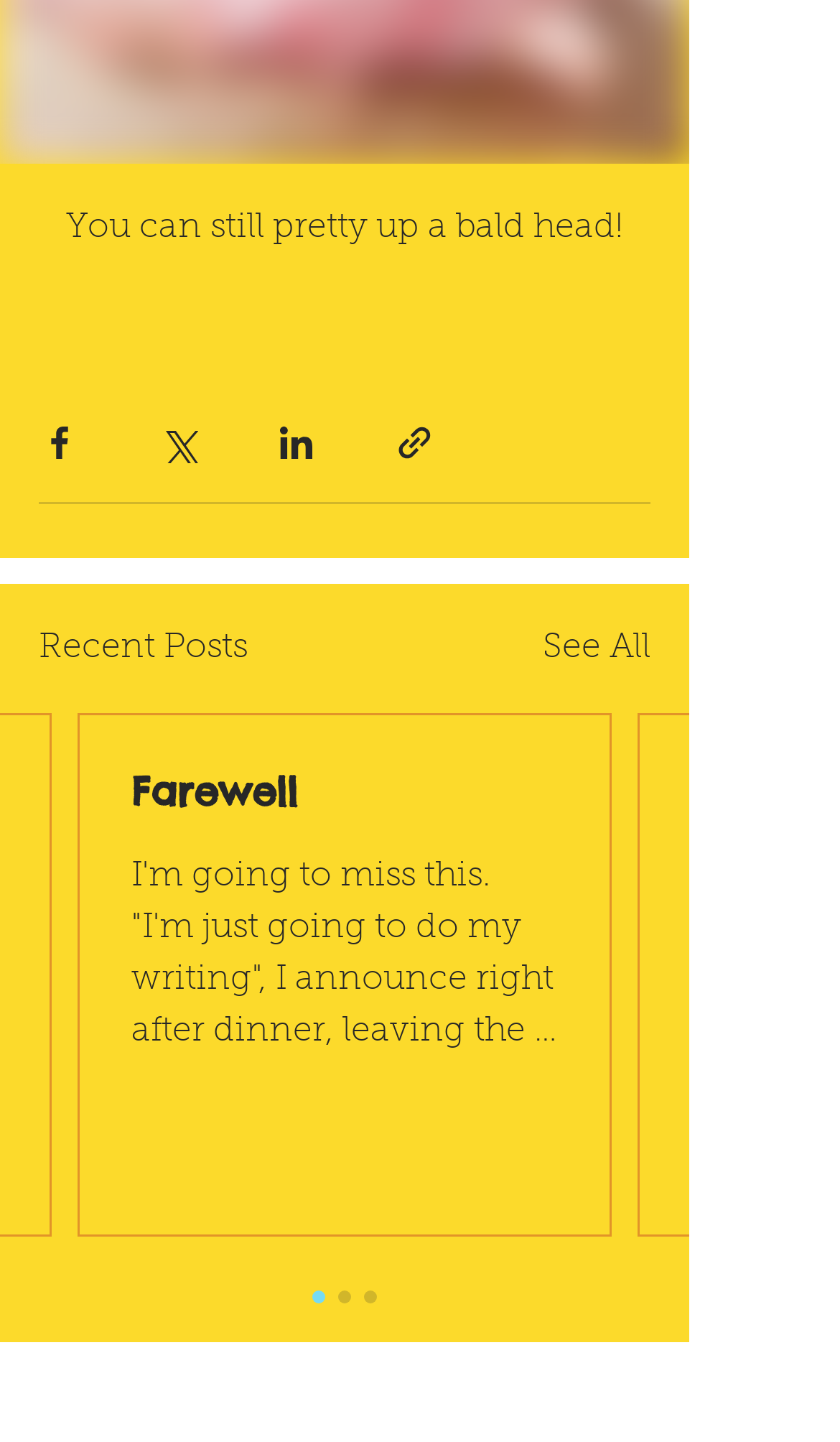Utilize the details in the image to give a detailed response to the question: What is the title of the first article in the 'Recent Posts' section?

The first article in the 'Recent Posts' section is titled 'Farewell', which is a link that can be clicked to read the full article.